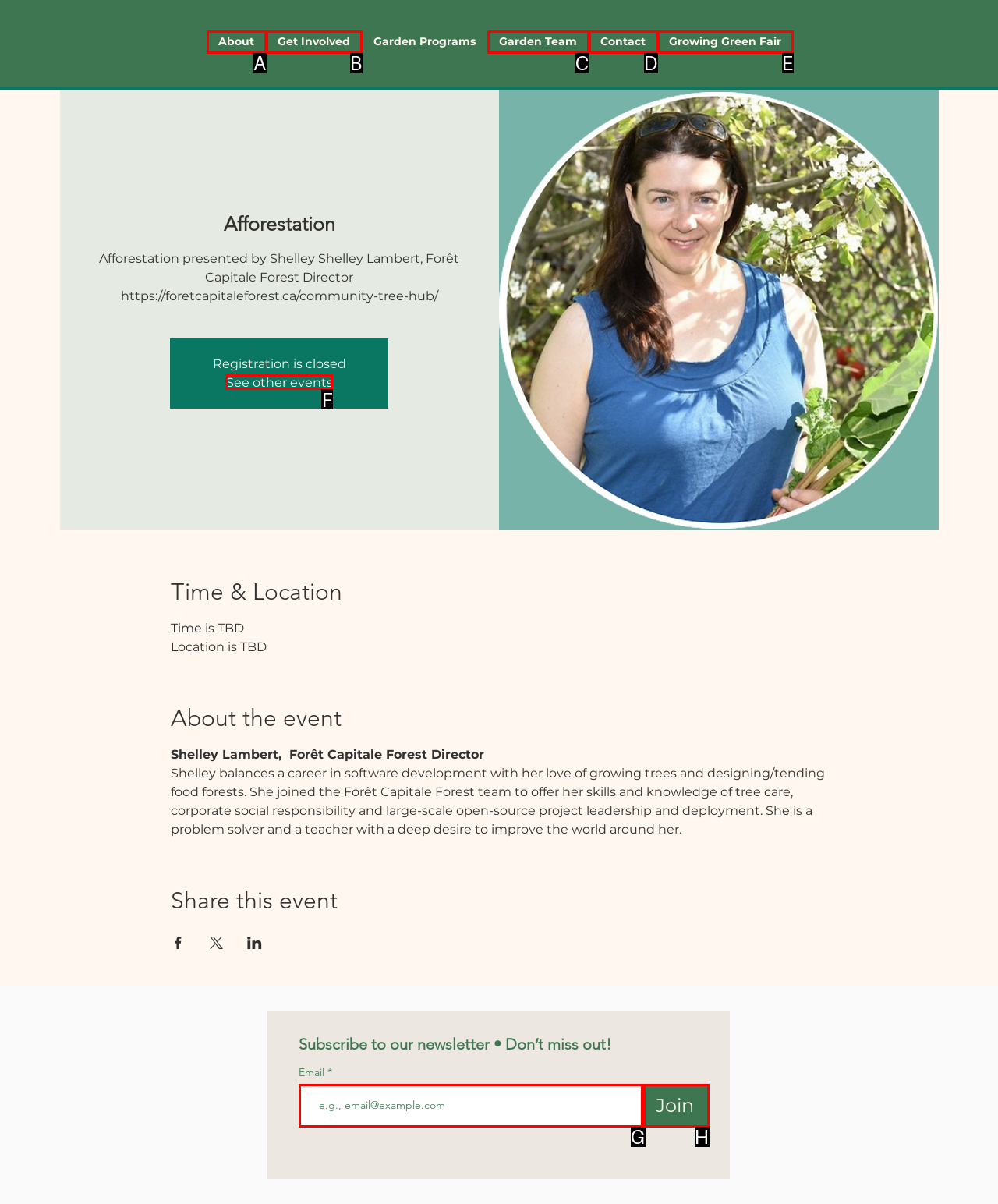Determine which HTML element best suits the description: See other events. Reply with the letter of the matching option.

F